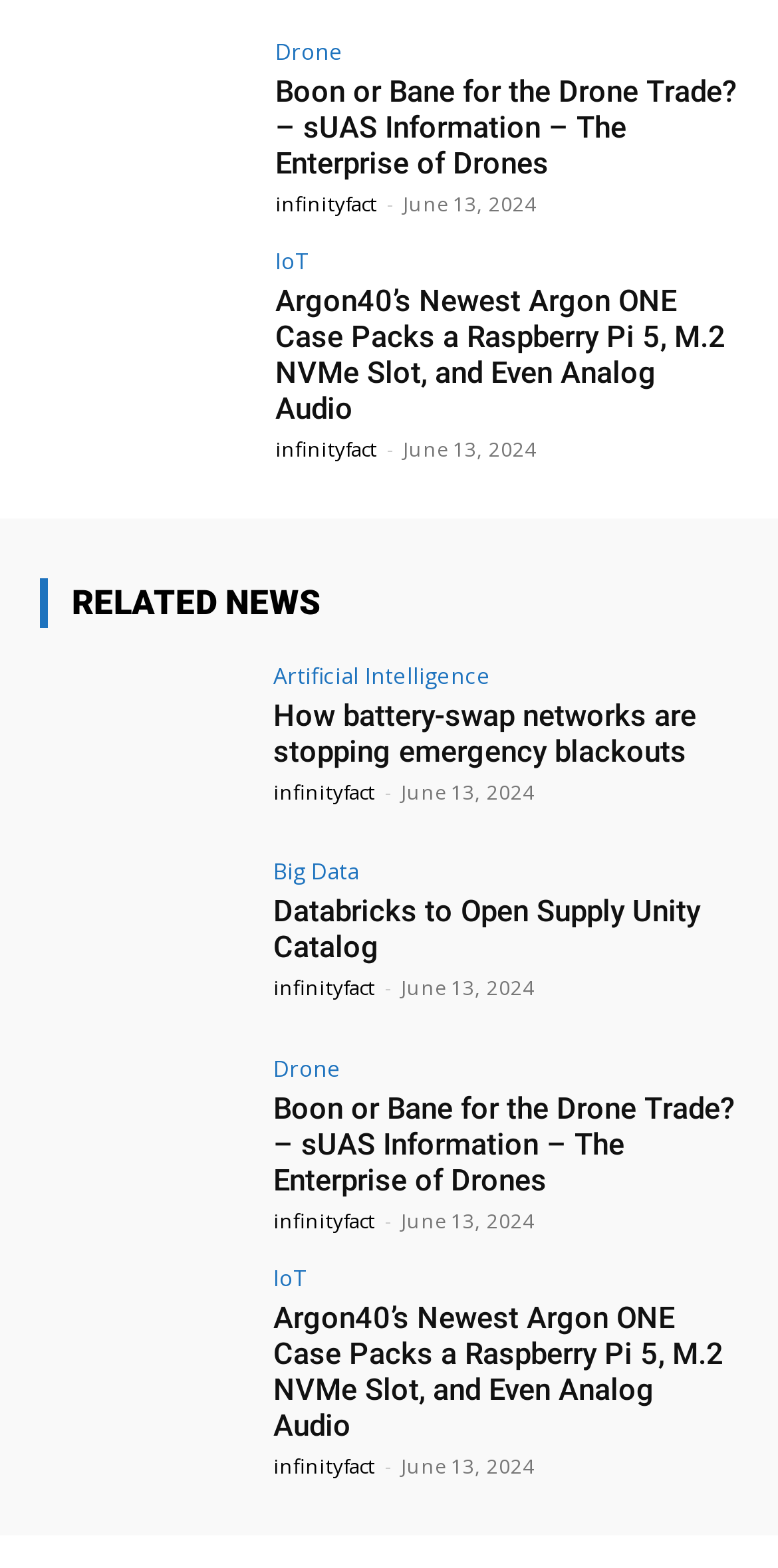Determine the coordinates of the bounding box that should be clicked to complete the instruction: "Read the 'Argon40’s Newest Argon ONE Case Packs a Raspberry Pi 5, M.2 NVMe Slot, and Even Analog Audio' news". The coordinates should be represented by four float numbers between 0 and 1: [left, top, right, bottom].

[0.354, 0.18, 0.949, 0.272]